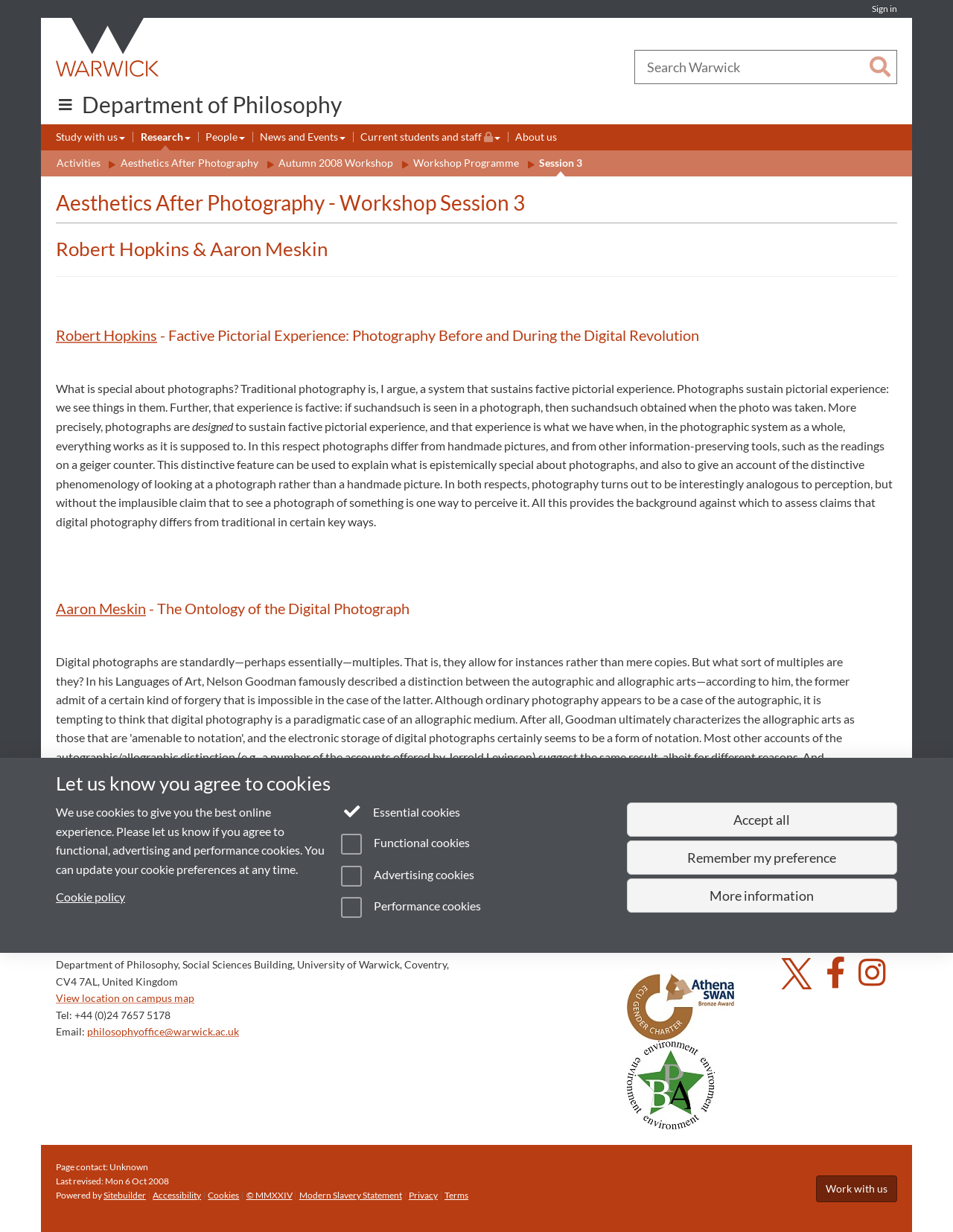Determine the bounding box for the UI element described here: "Sitebuilder".

[0.109, 0.966, 0.153, 0.975]